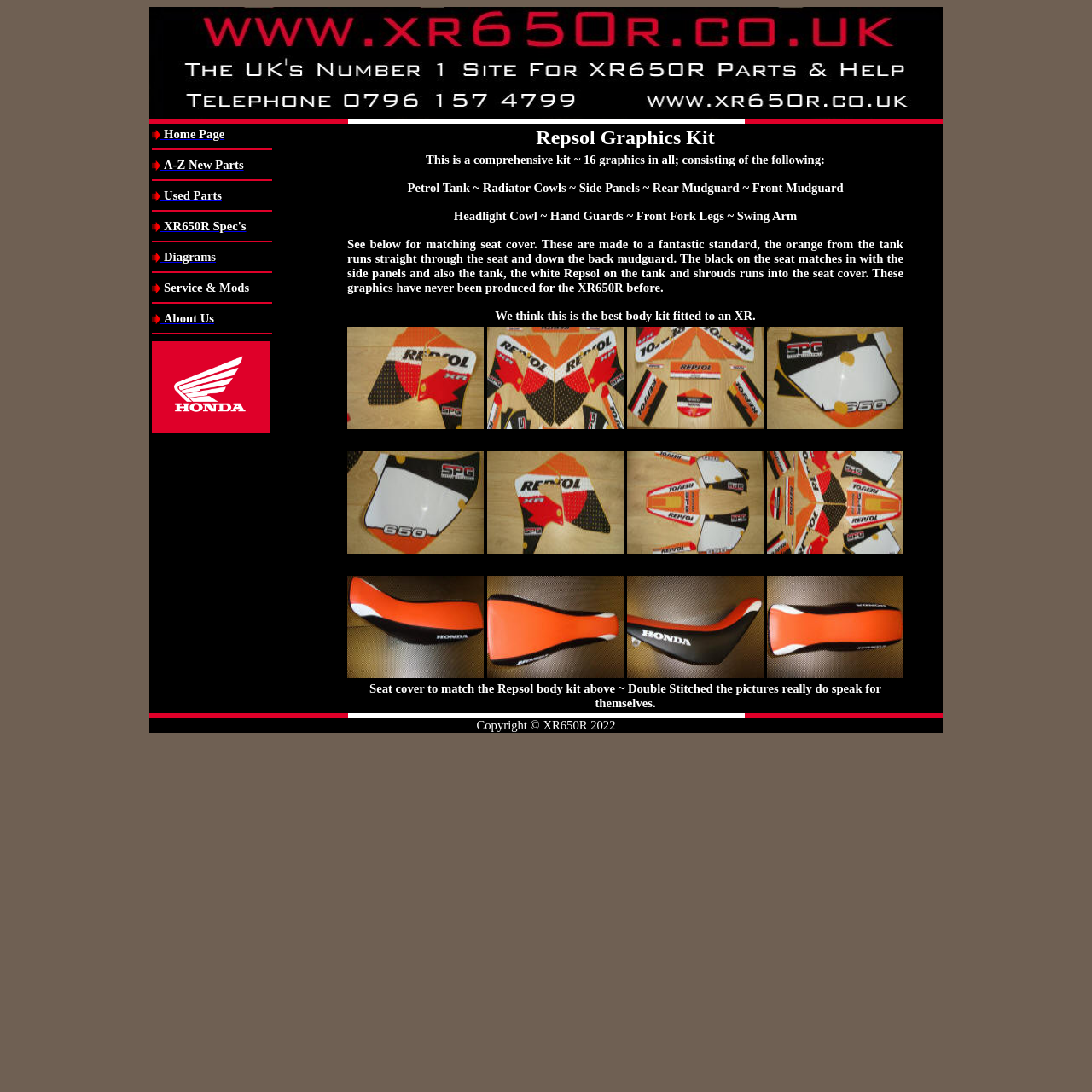Predict the bounding box coordinates of the area that should be clicked to accomplish the following instruction: "View the Repsol Graphics Kit details". The bounding box coordinates should consist of four float numbers between 0 and 1, i.e., [left, top, right, bottom].

[0.317, 0.115, 0.828, 0.138]